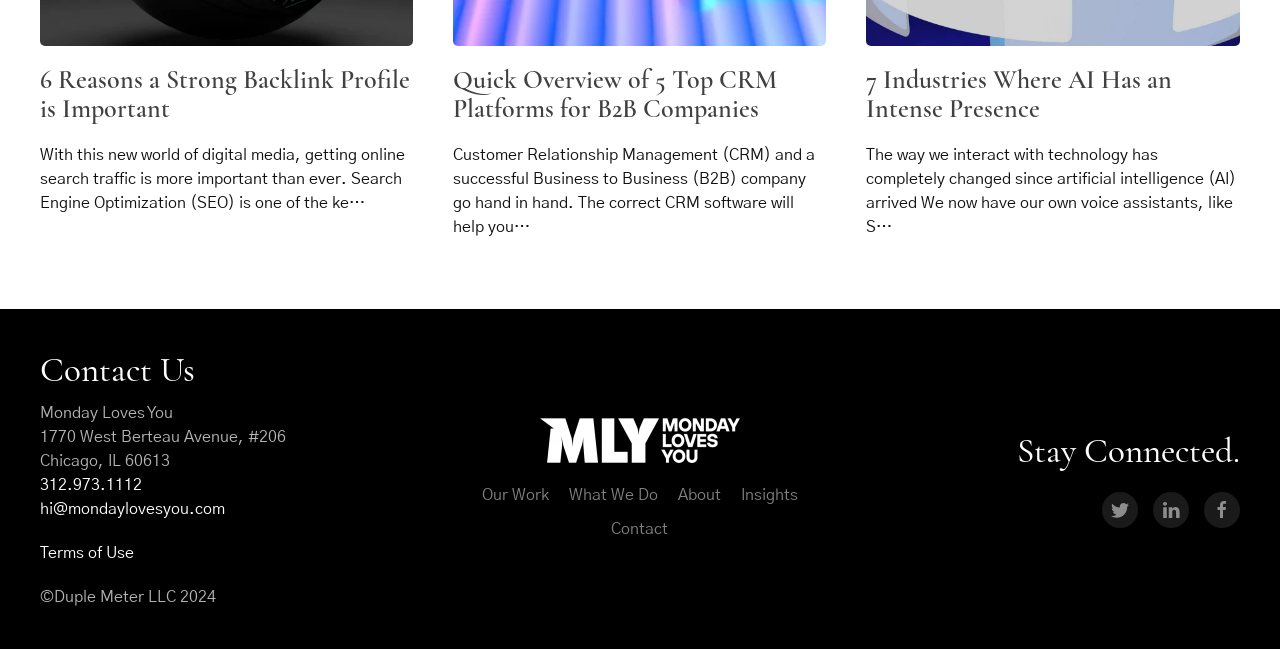Determine the bounding box of the UI element mentioned here: "312.973.1112". The coordinates must be in the format [left, top, right, bottom] with values ranging from 0 to 1.

[0.031, 0.735, 0.111, 0.76]